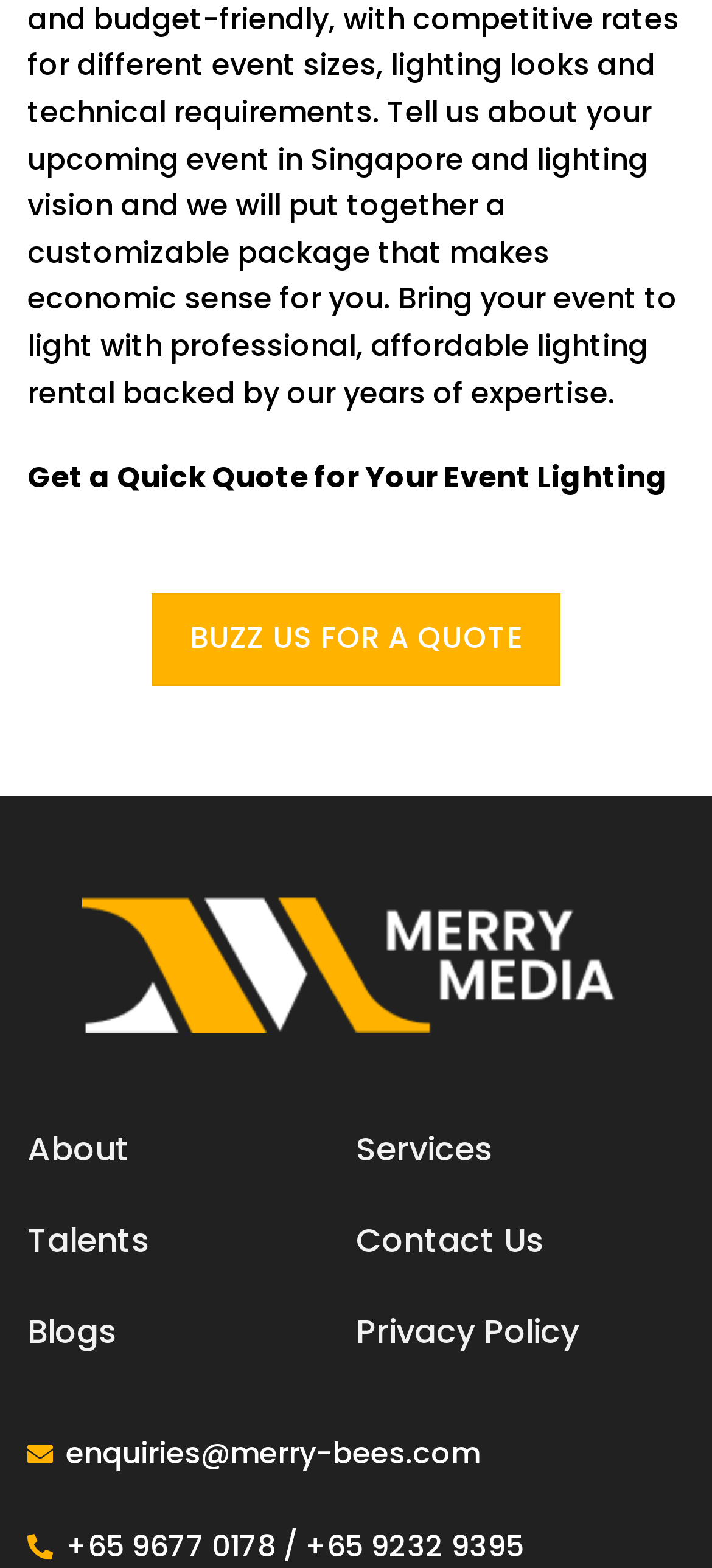Kindly provide the bounding box coordinates of the section you need to click on to fulfill the given instruction: "Read about the Ancient Mariner".

None